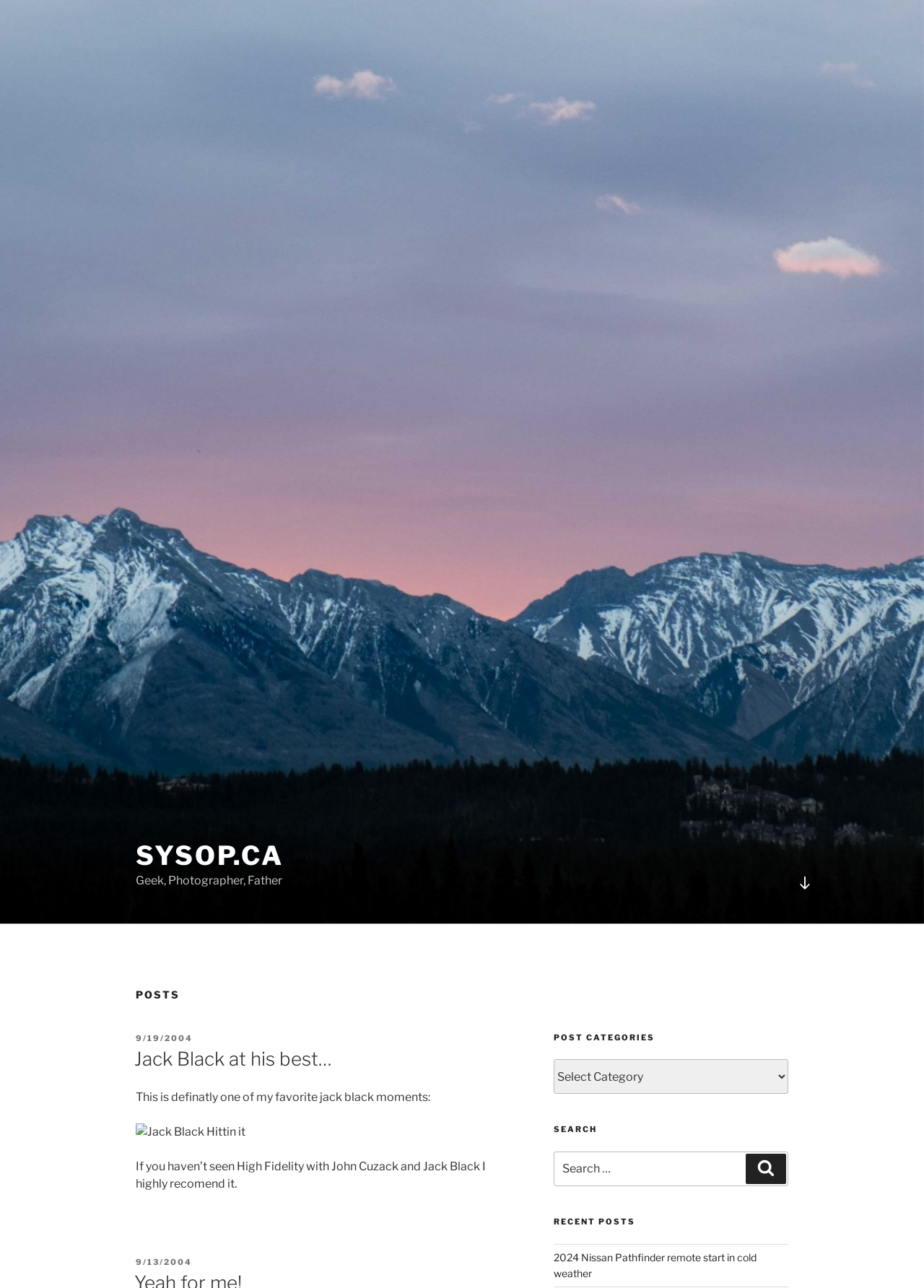What is the date of the post '2024 Nissan Pathfinder remote start in cold weather'?
Ensure your answer is thorough and detailed.

The webpage does not provide a specific date for the post '2024 Nissan Pathfinder remote start in cold weather', but it is listed under the 'RECENT POSTS' section.